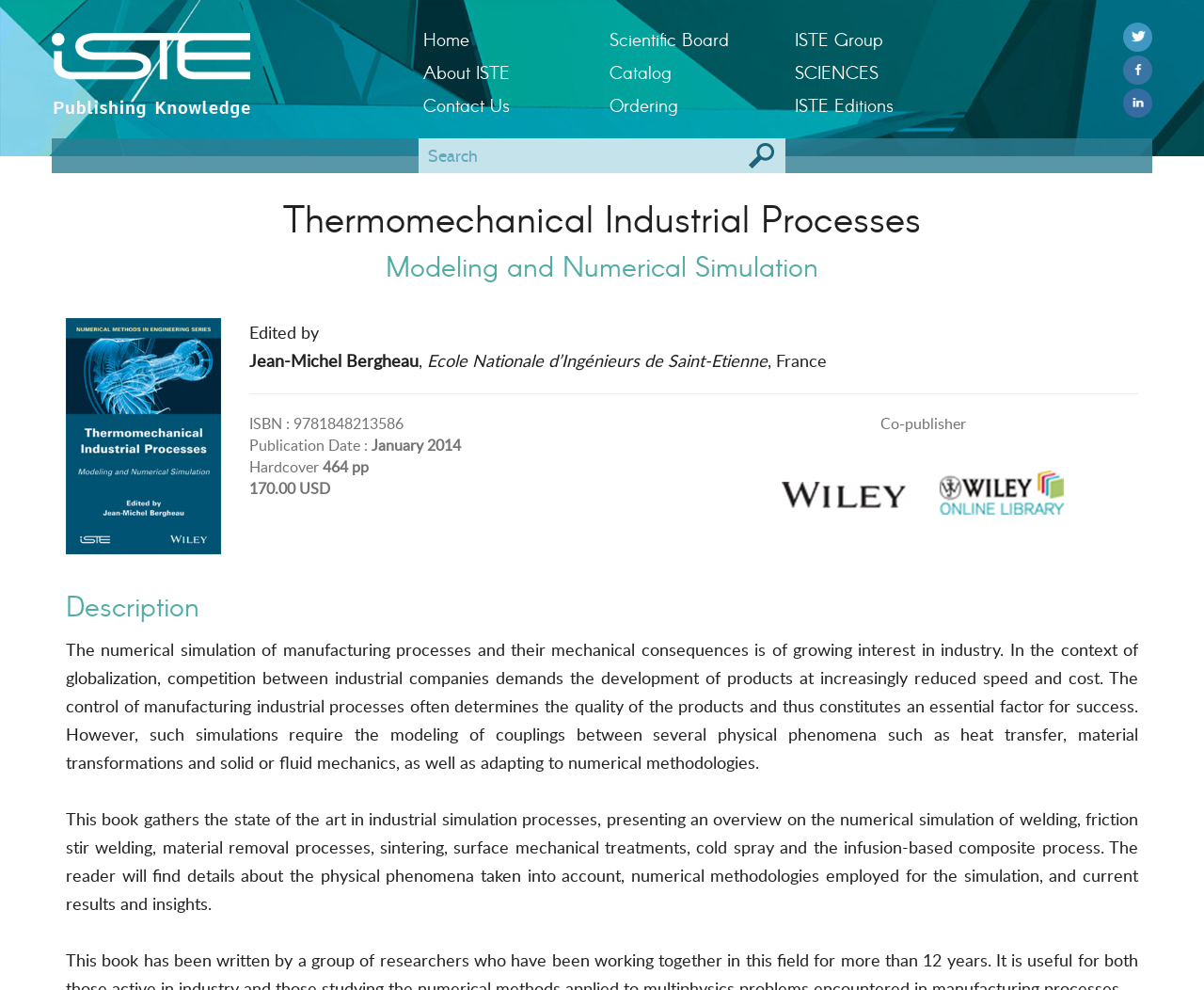Use the information in the screenshot to answer the question comprehensively: How many pages does this book have?

I found the answer by looking at the section that describes the book's details, where it says '464 pp' as the number of pages in the book.